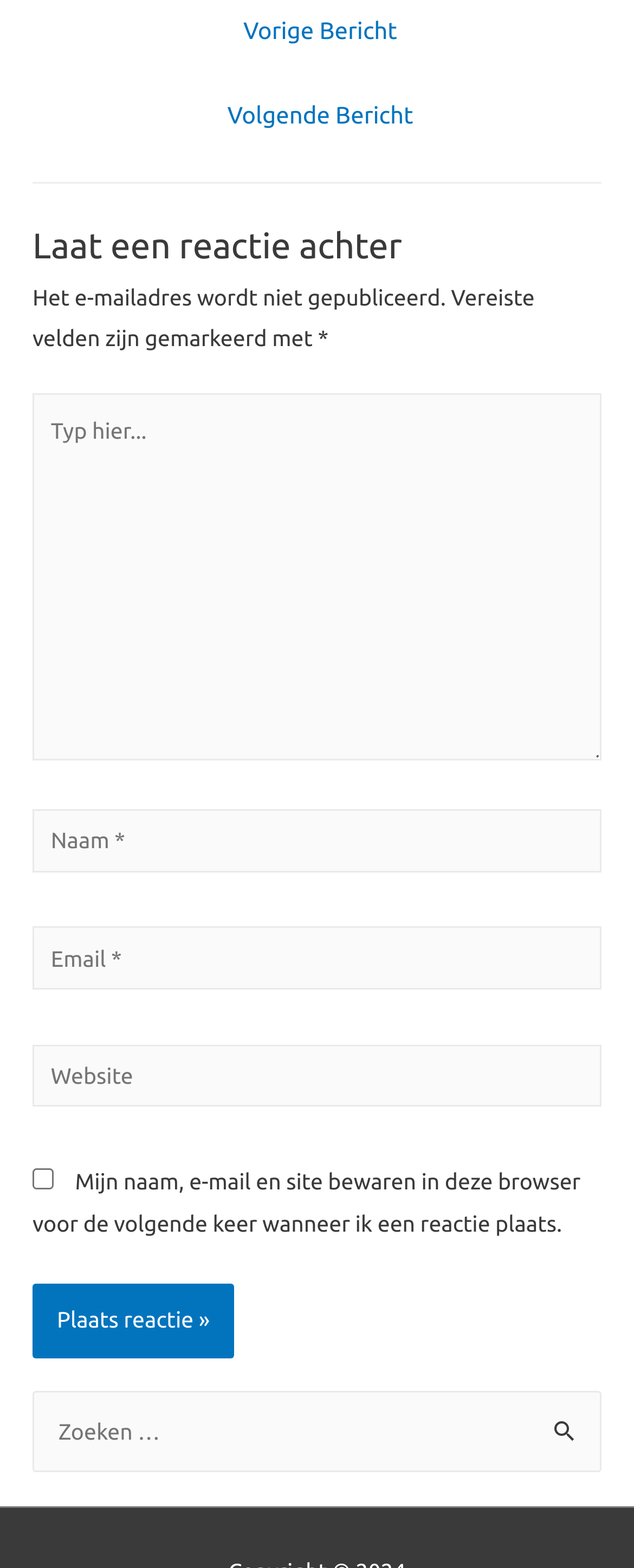Pinpoint the bounding box coordinates of the area that should be clicked to complete the following instruction: "Enter your name". The coordinates must be given as four float numbers between 0 and 1, i.e., [left, top, right, bottom].

[0.051, 0.516, 0.949, 0.556]